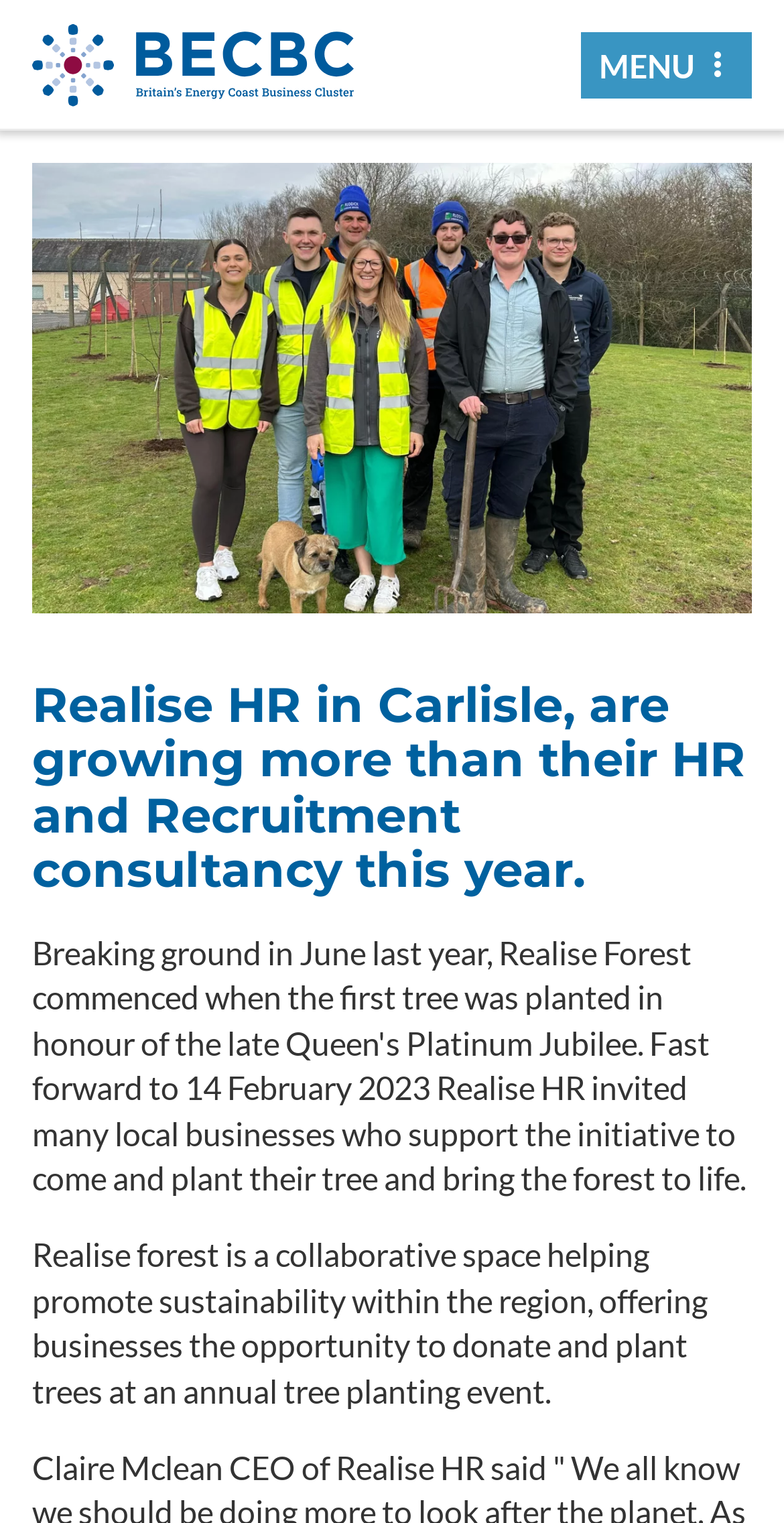Provide the bounding box coordinates of the HTML element this sentence describes: "Menu".

[0.741, 0.021, 0.959, 0.065]